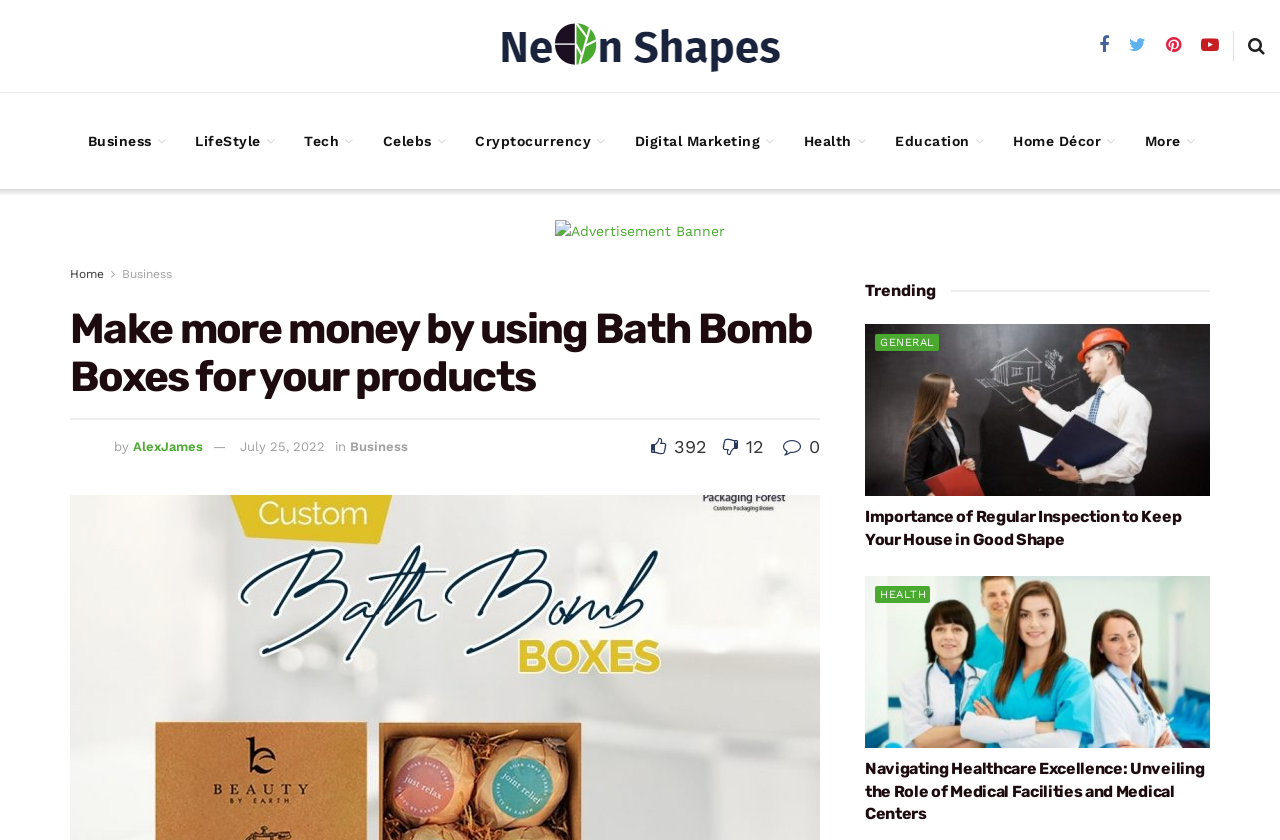Determine the bounding box coordinates of the clickable region to follow the instruction: "Click on the 'Neon Shapes' link".

[0.389, 0.021, 0.611, 0.088]